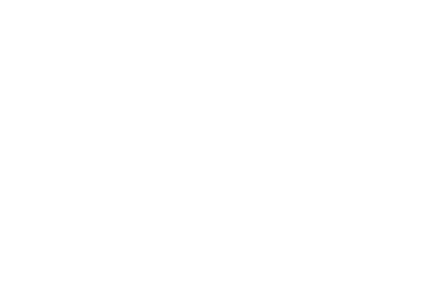Please answer the following question using a single word or phrase: 
Why are modern agricultural practices important?

To enhance yield and sustainability